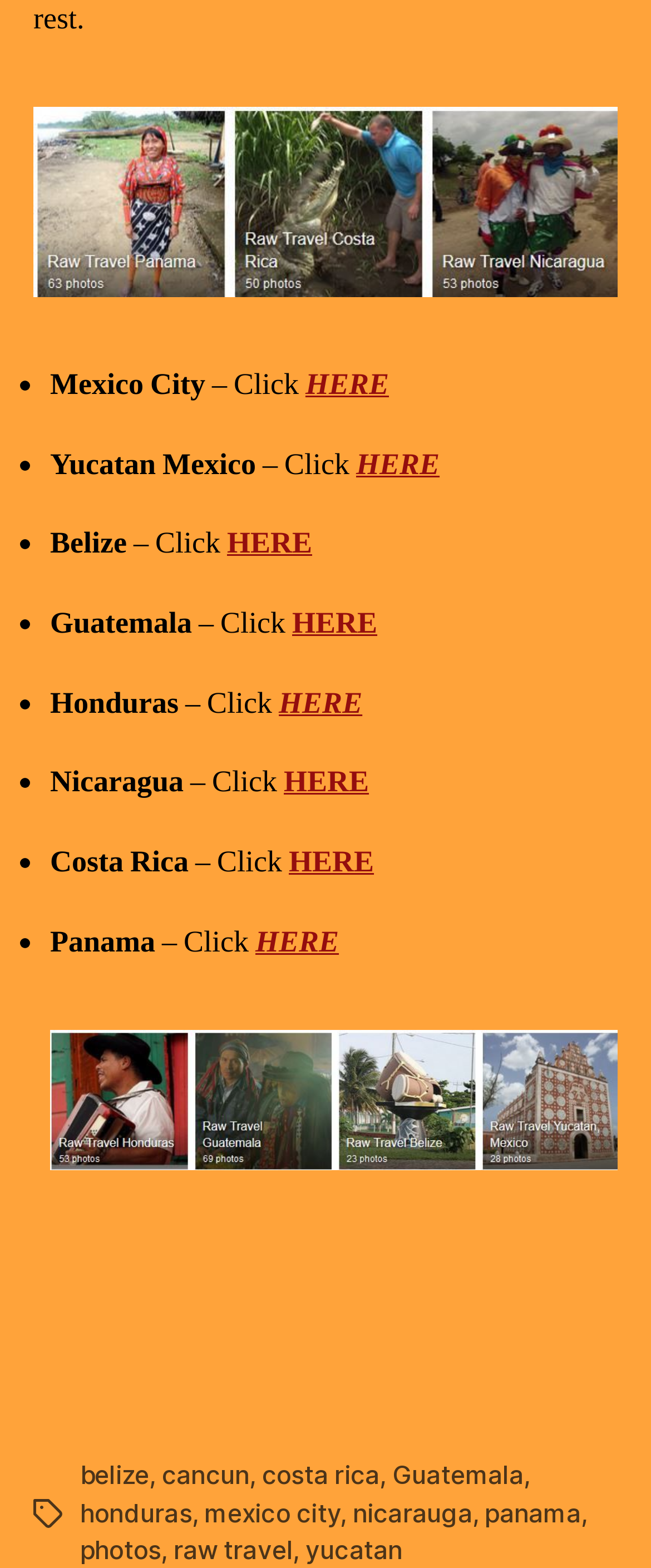Point out the bounding box coordinates of the section to click in order to follow this instruction: "Click on 'HERE' to view Yucatan Mexico".

[0.547, 0.284, 0.675, 0.308]